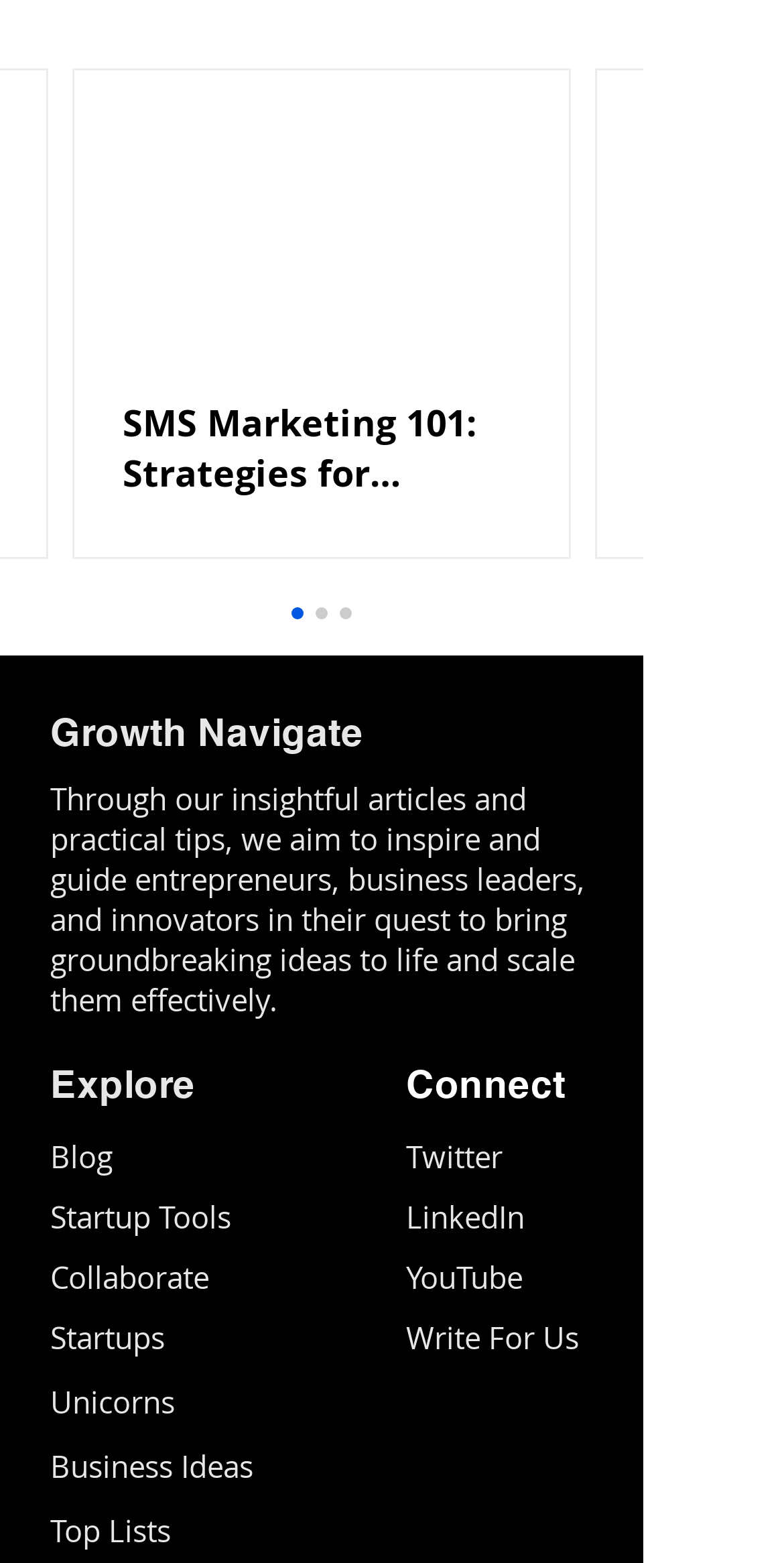Using the description: "Write For Us", identify the bounding box of the corresponding UI element in the screenshot.

[0.518, 0.845, 0.738, 0.867]